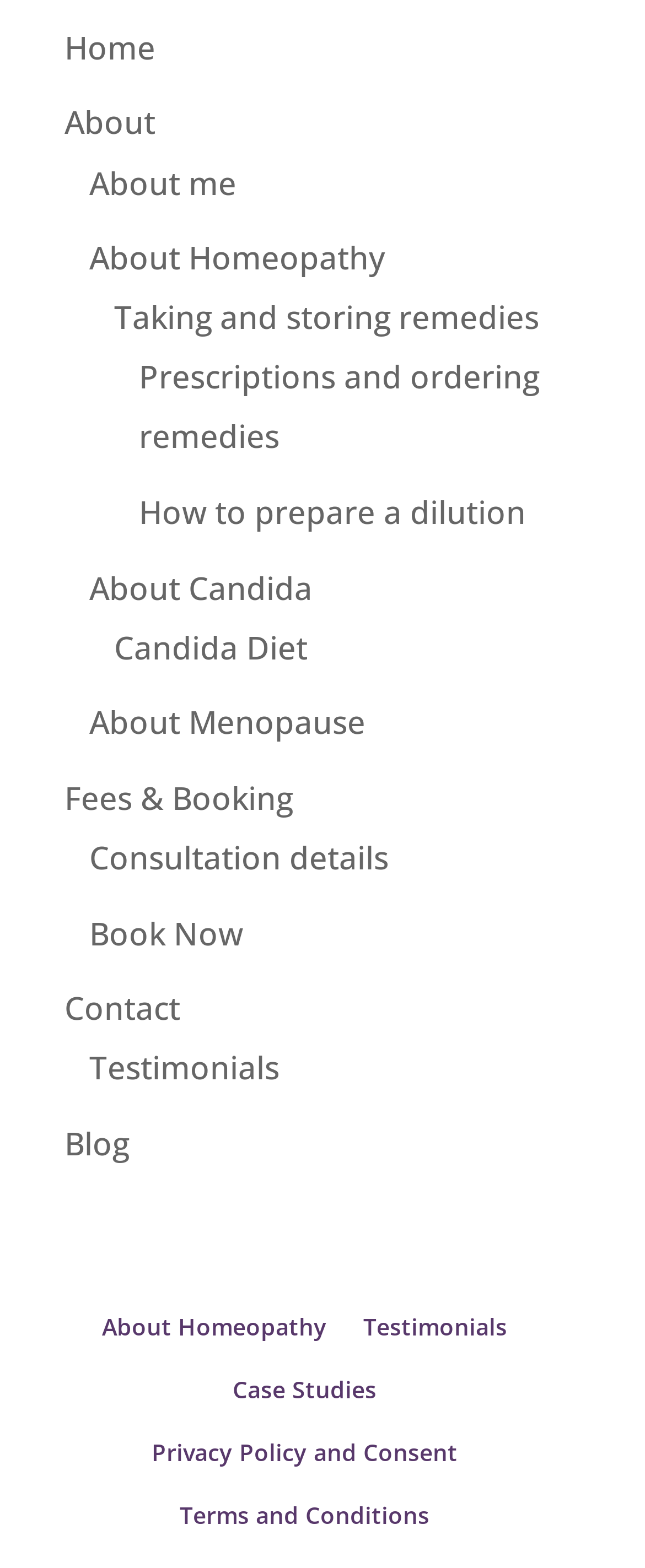Find the bounding box coordinates for the UI element that matches this description: "How to prepare a dilution".

[0.215, 0.313, 0.815, 0.34]